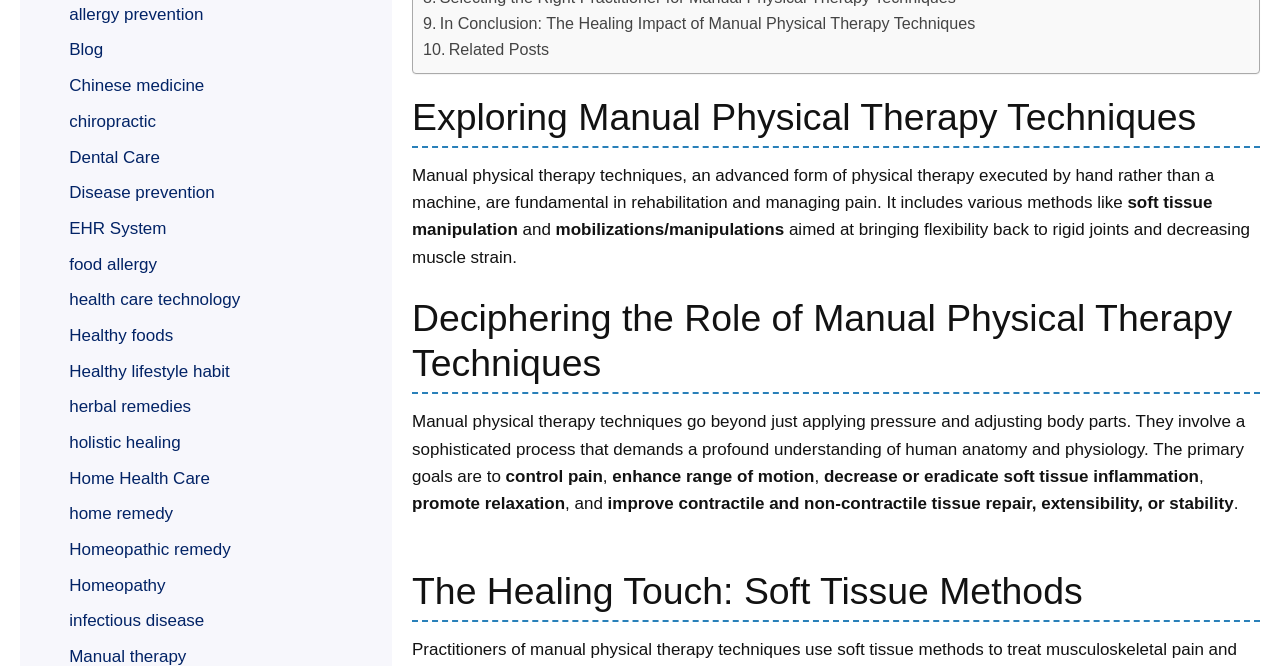What is the relationship between manual physical therapy techniques and human anatomy and physiology?
Using the image as a reference, answer the question with a short word or phrase.

They require a profound understanding